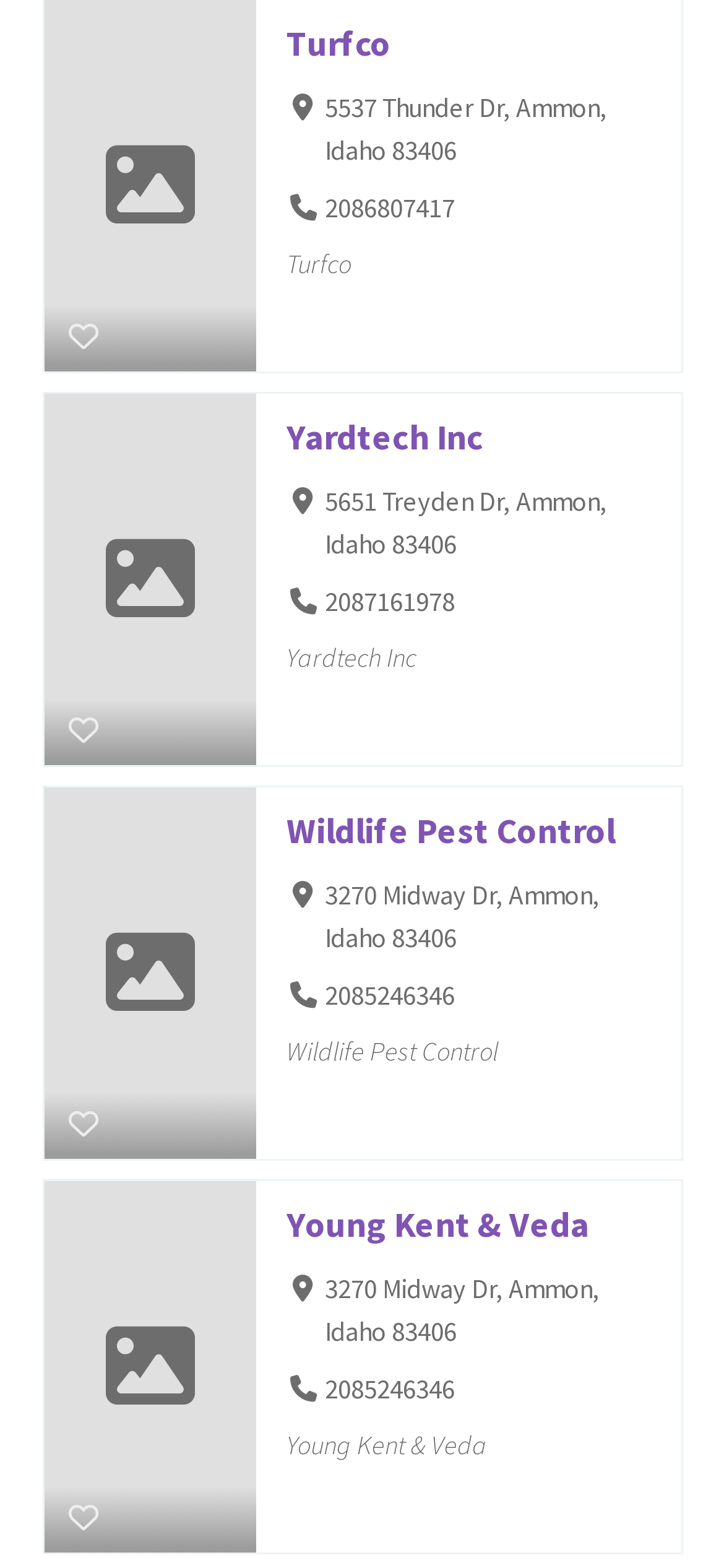Given the element description: "Yardtech Inc", predict the bounding box coordinates of the UI element it refers to, using four float numbers between 0 and 1, i.e., [left, top, right, bottom].

[0.395, 0.264, 0.666, 0.293]